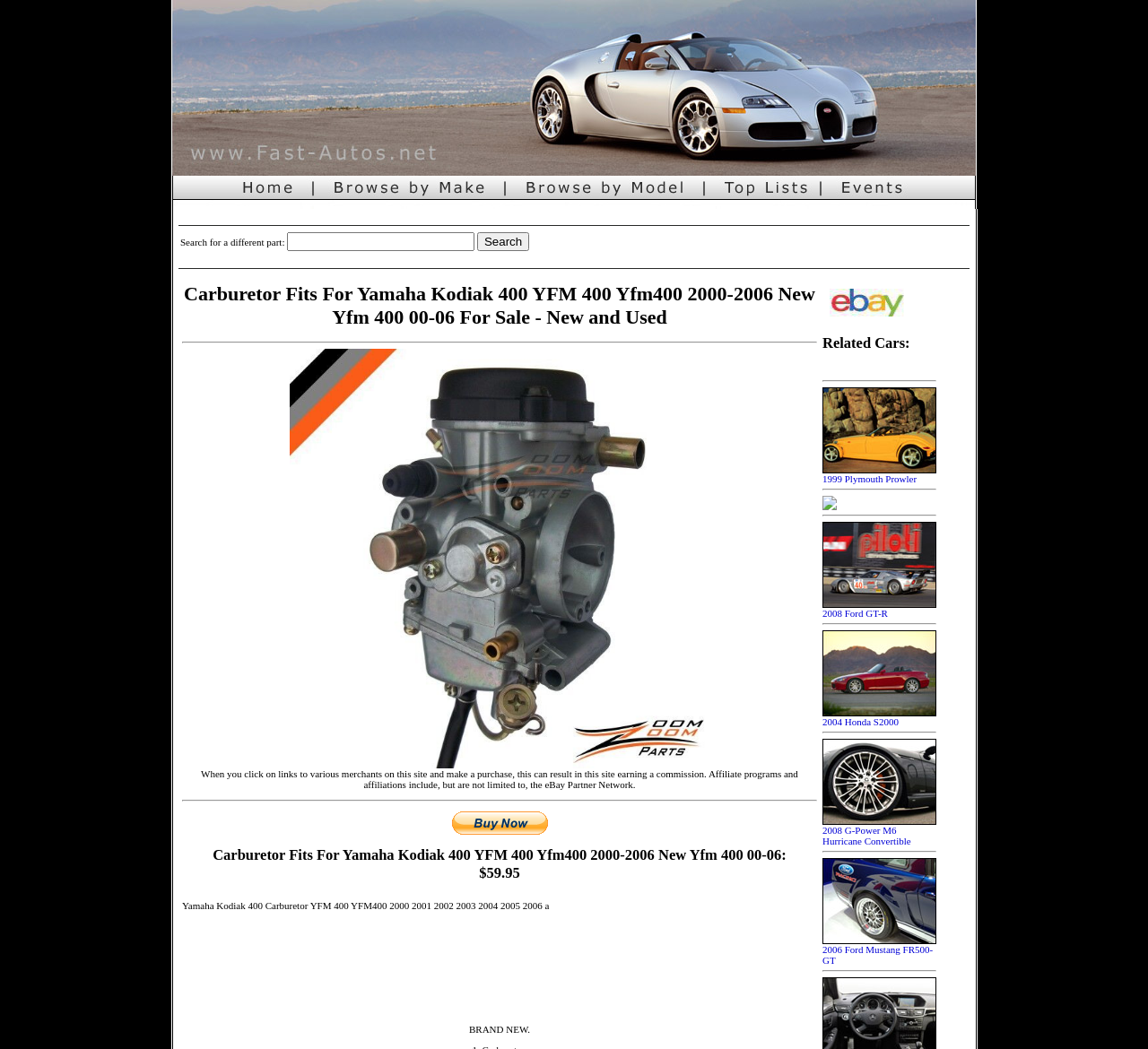What is the model year range of the Yamaha Kodiak 400?
Based on the image, answer the question with as much detail as possible.

The model year range of the Yamaha Kodiak 400 can be determined by looking at the text 'Yamaha Kodiak 400 Carburetor YFM 400 YFM400 2000 2001 2002 2003 2004 2005 2006' which lists the model years.